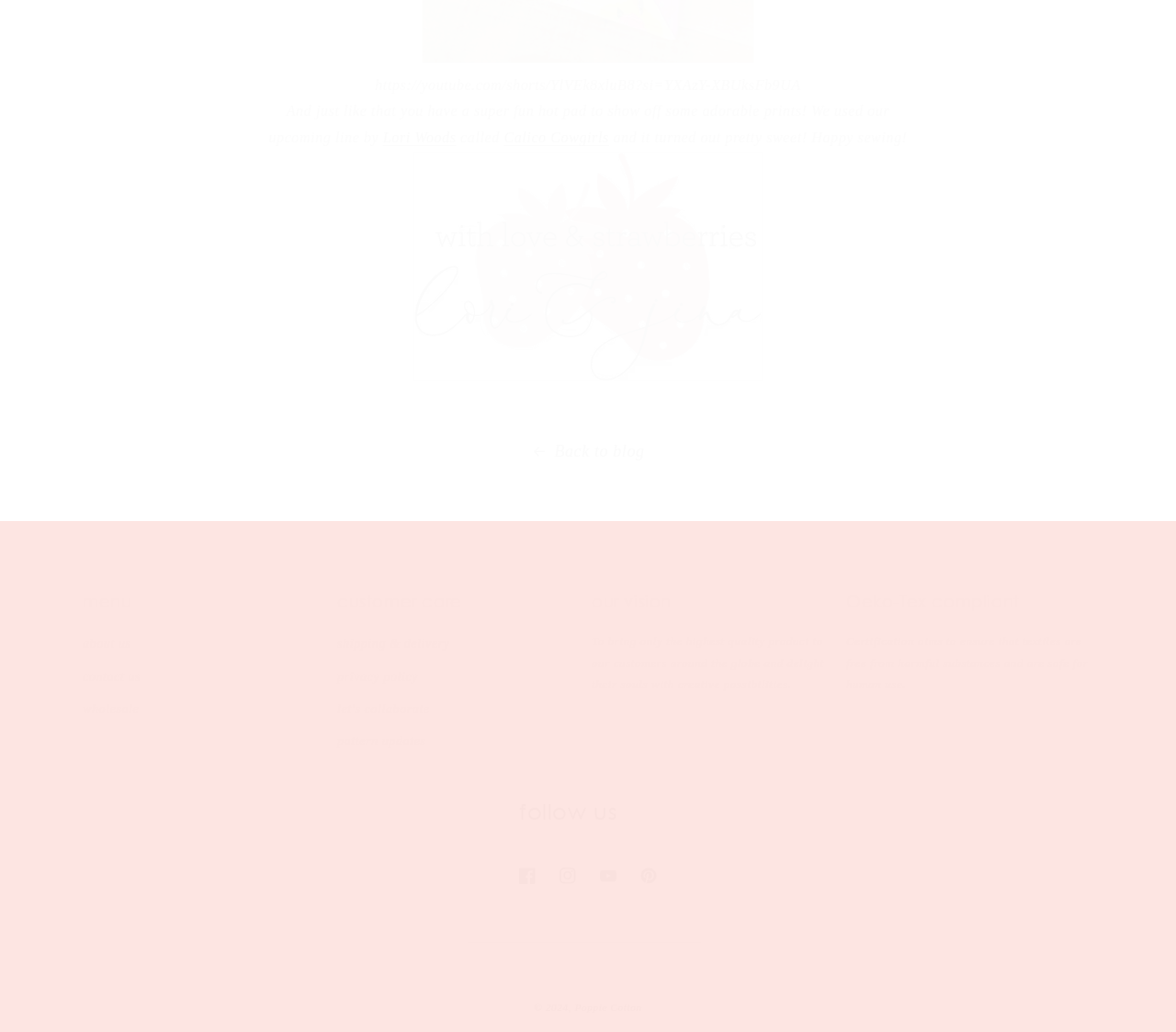Locate the bounding box coordinates of the clickable area needed to fulfill the instruction: "Visit the 'about us' page".

[0.07, 0.613, 0.111, 0.64]